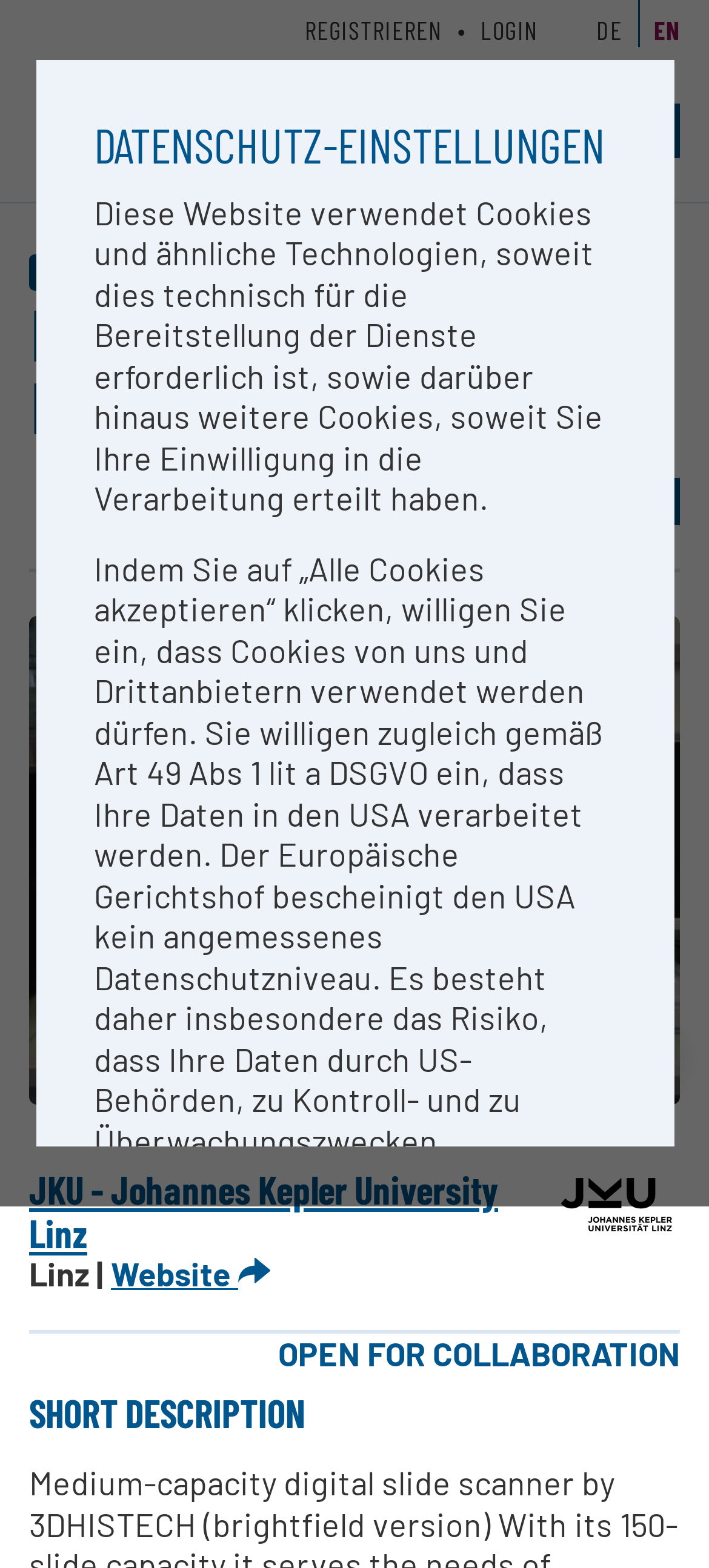Describe the entire webpage, focusing on both content and design.

The webpage appears to be a product description page for a digital slide scanner, specifically the Pannoramic SCAN II, HS-High Speed 70x. At the top, there is a navigation menu with links to various sections, including a Bundesministerium Bildung, Wissenschaft und Forschung Forschungsinfrastruktur-Datenbank, and a toggle navigation button. Below the navigation menu, there is a heading that reads "Pannoramic SCAN II, HS-High Speed 70x".

On the left side of the page, there is a section with a heading "Large equipment" and a static text "614 / 2447". Below this section, there is a link to an overview and a series of links with arrow symbols. On the right side of the page, there is a section with a heading "JKU - Johannes Kepler University Linz" and a link to the university's website.

Further down the page, there is a section with a heading "SHORT DESCRIPTION" and a static text that describes the product as a "Medium-capacity digital slide scanner by 3DHISTECH (brightfield version) With its 150-slide capacity it serves the needs of medium-sized to larger research laboratories." Below this section, there is a separator line and a heading "DATENSCHUTZ-EINSTELLUNGEN" (which translates to "Privacy Settings" in English).

The page also contains several images, including a logo for the Bundesministerium Bildung, Wissenschaft und Forschung and an image for the Forschungsinfrastruktur-Datenbank. Additionally, there are several links to register, log in, and switch between languages (German and English).